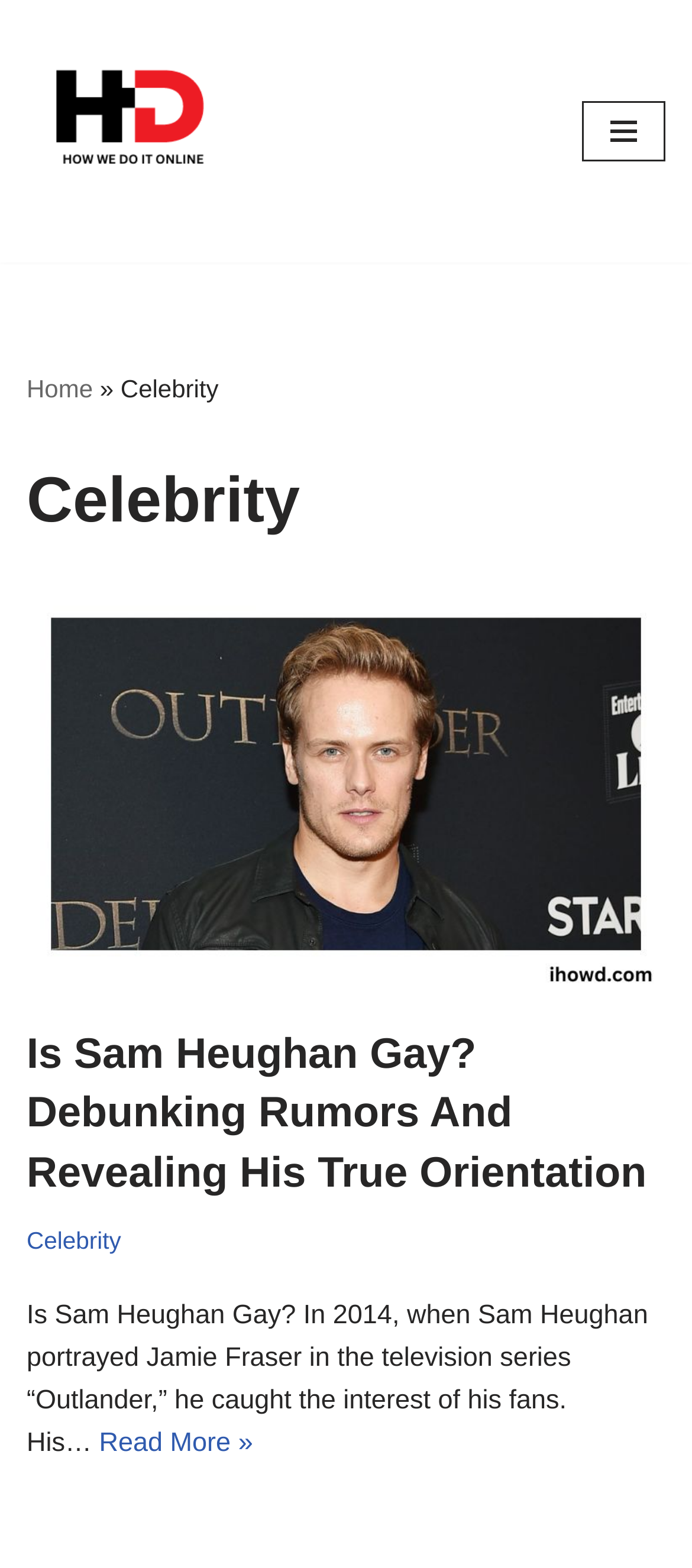What is the position of the navigation menu button?
By examining the image, provide a one-word or phrase answer.

Top right